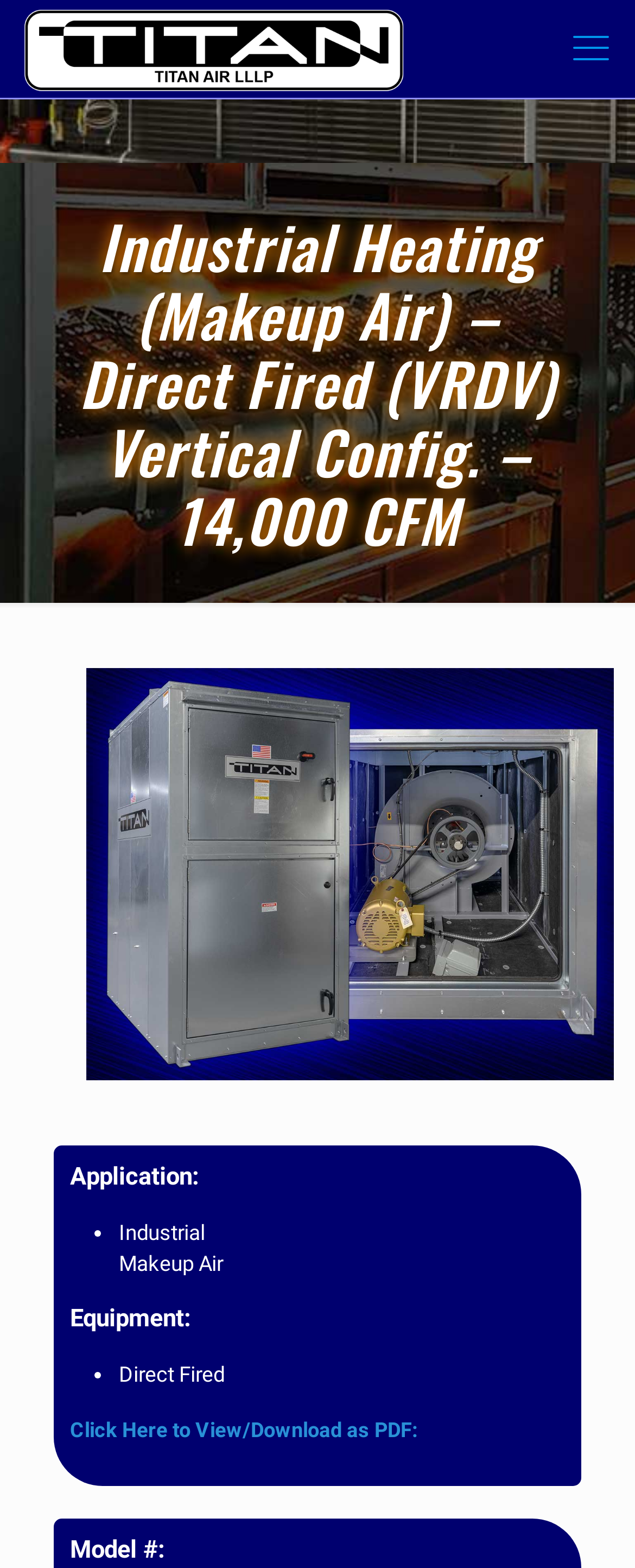Give a one-word or phrase response to the following question: What is the application of the equipment?

Makeup Air